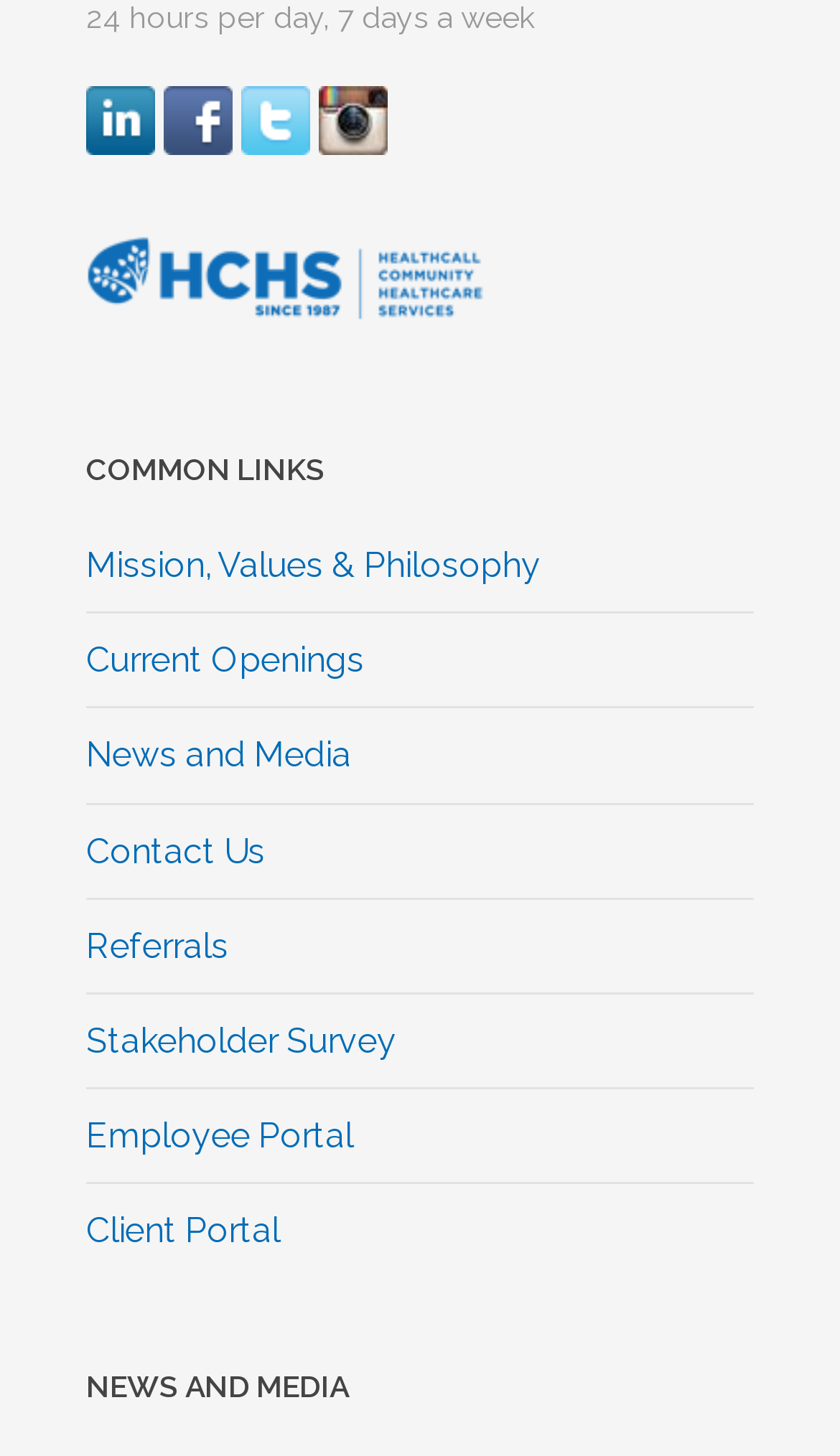From the webpage screenshot, predict the bounding box coordinates (top-left x, top-left y, bottom-right x, bottom-right y) for the UI element described here: Mission, Values & Philosophy

[0.103, 0.374, 0.644, 0.402]